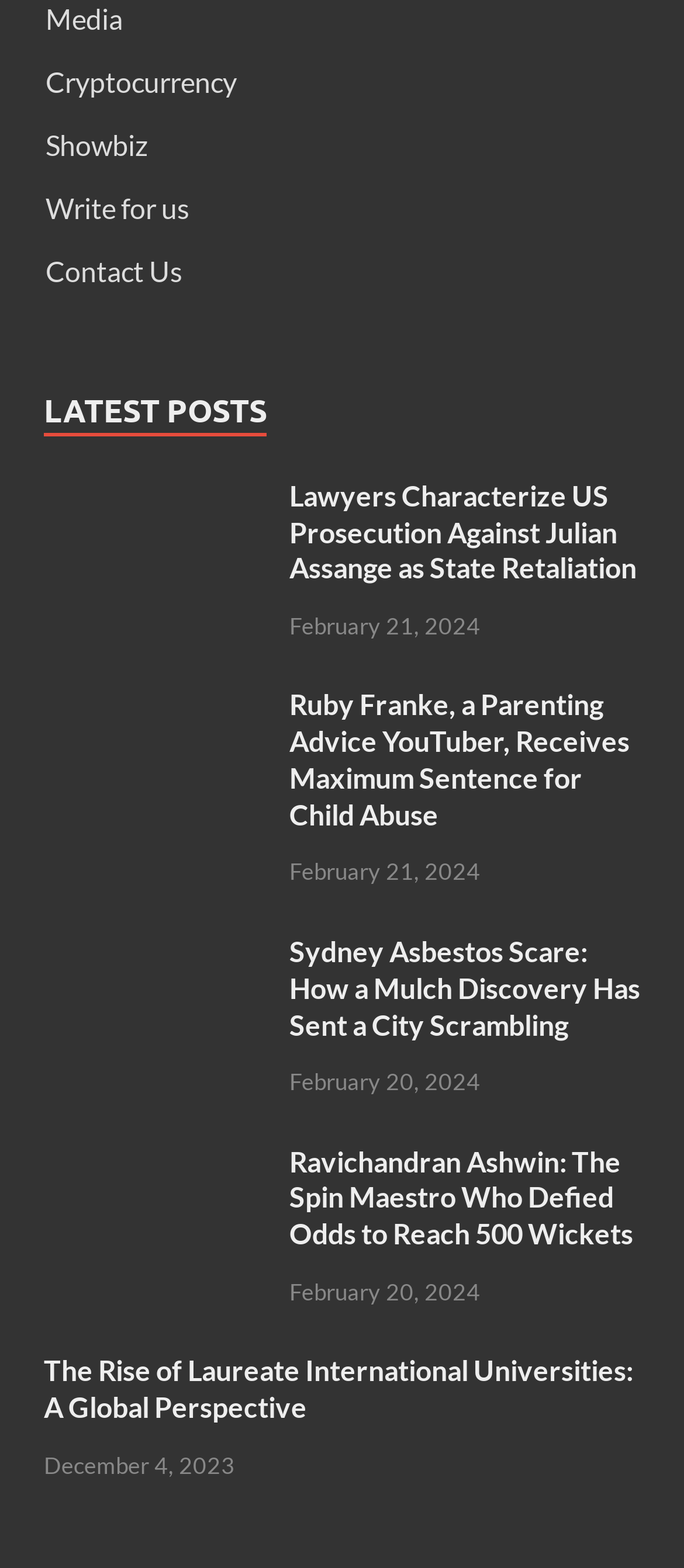Give a one-word or one-phrase response to the question: 
What is the category of the first link?

Media